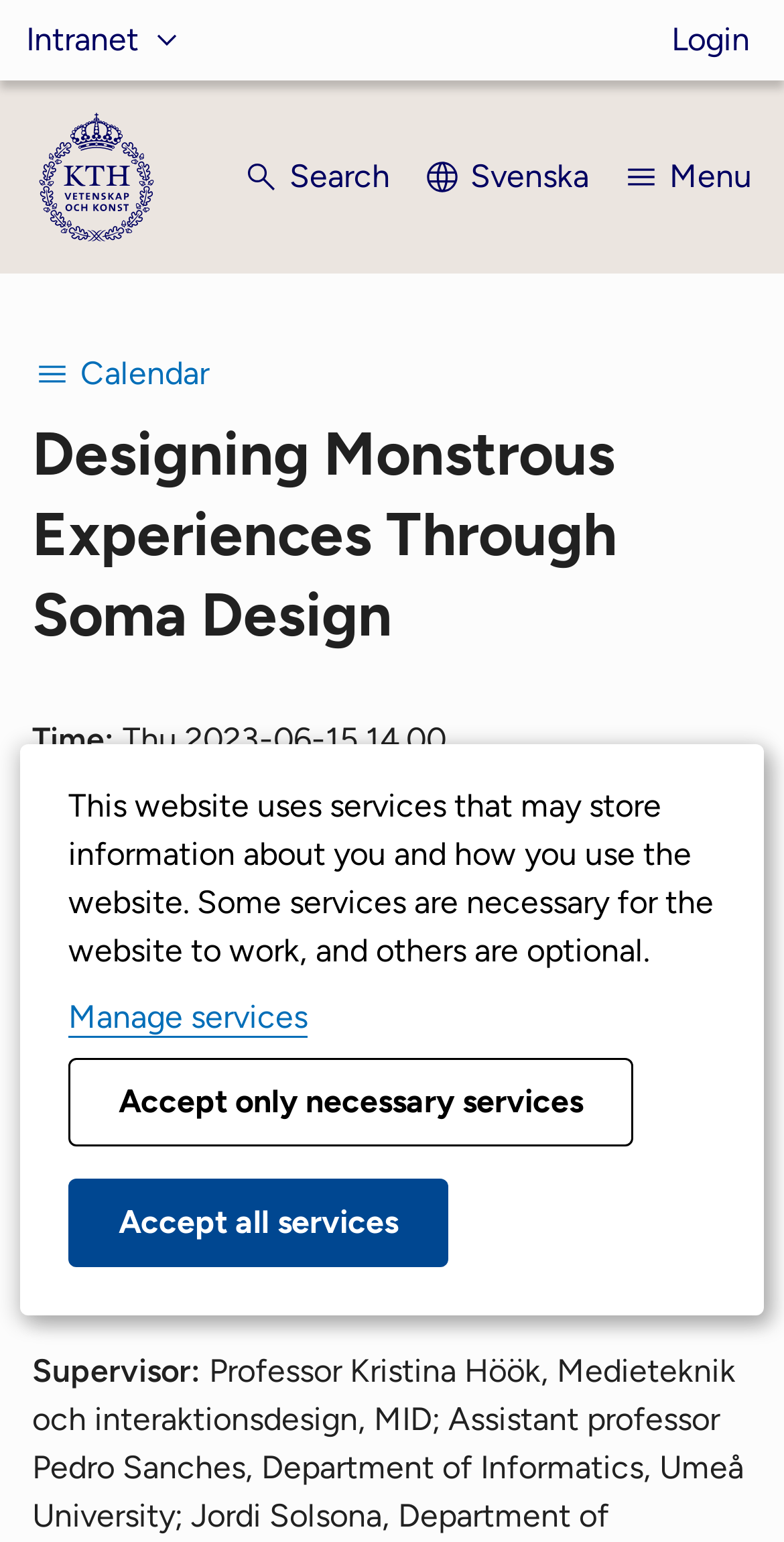Determine the bounding box coordinates of the clickable element to complete this instruction: "Click the login button". Provide the coordinates in the format of four float numbers between 0 and 1, [left, top, right, bottom].

[0.856, 0.0, 0.956, 0.052]